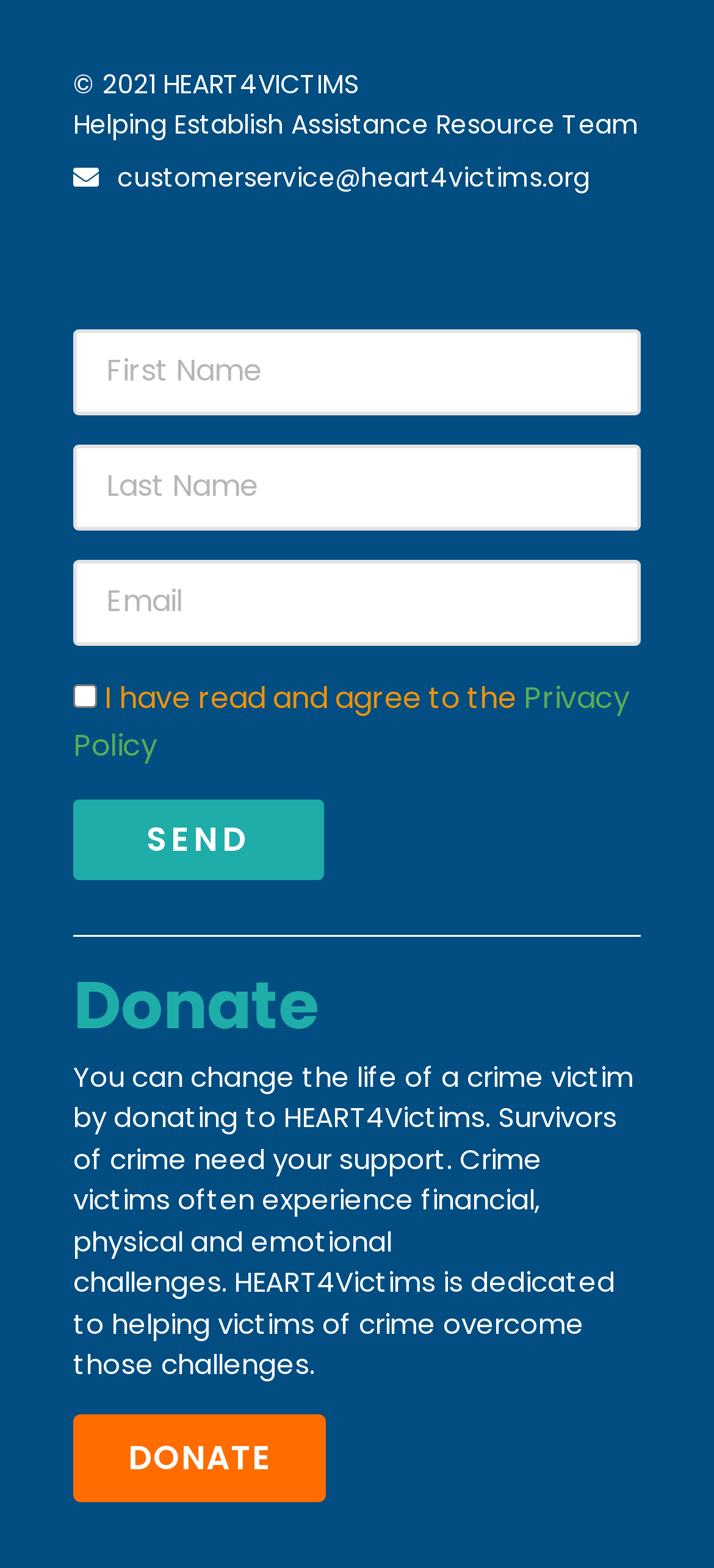Please identify the bounding box coordinates of the area that needs to be clicked to fulfill the following instruction: "Click the SEND button."

[0.103, 0.51, 0.453, 0.561]